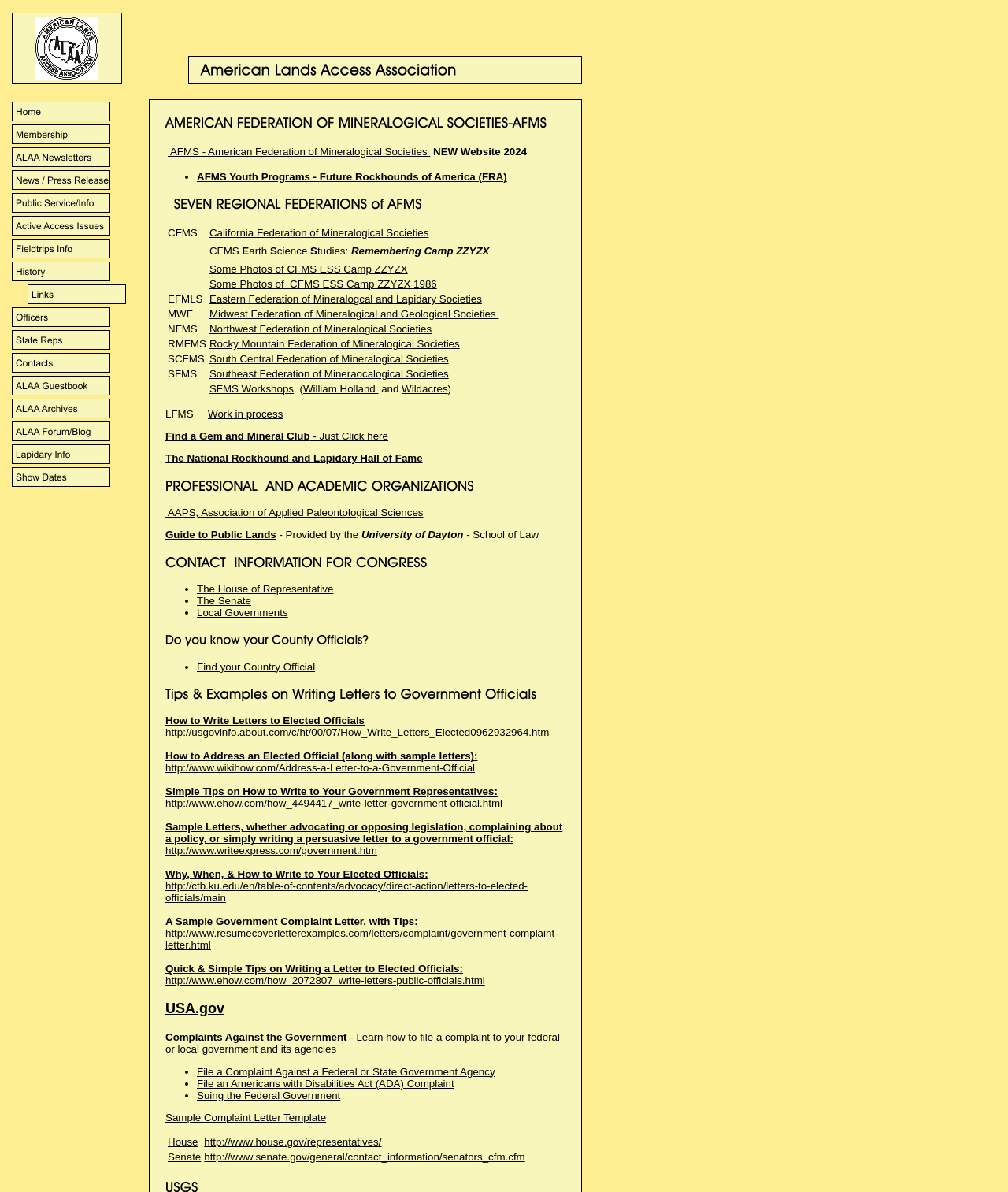Explain the webpage in detail.

The webpage is about the American Lands Access Association (ALAA), a public lands access advocacy group. At the top, there is a row of small images, likely representing different aspects of the organization. Below this, there is a navigation menu with links to various sections of the website, including "Home", "Membership", "ALAA Newsletters", "News / Press Release", "Public Service/Info", "Active Access Issues", and "Fieldtrips Info". Each link has a corresponding image.

To the left of the navigation menu, there is a column of images, which may be related to the organization's activities or interests. The images are arranged in a vertical stack, with some of them overlapping slightly.

The overall layout of the webpage is divided into sections, with clear boundaries between each section. The use of images and links creates a visually appealing and interactive experience for the user.